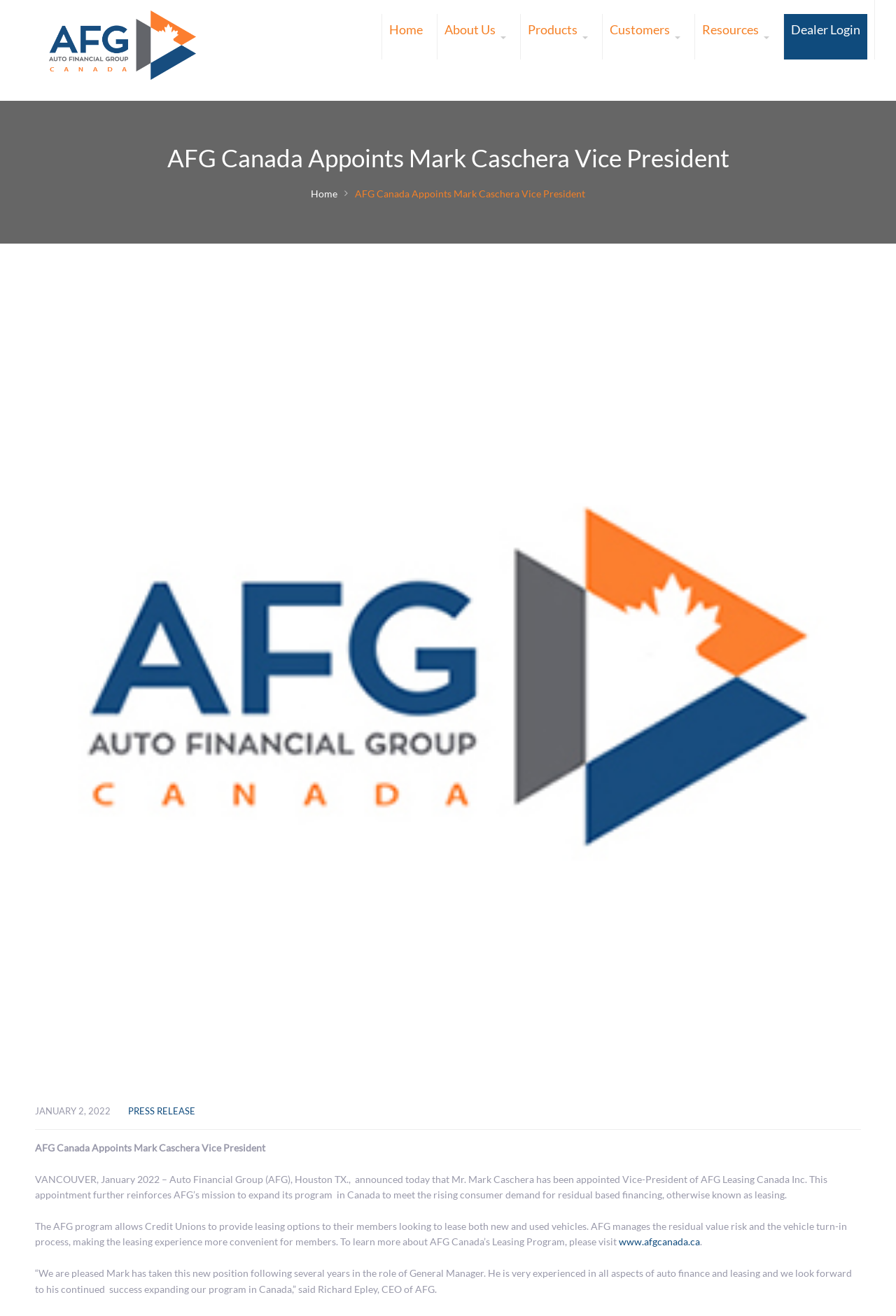What is the company that Mr. Mark Caschera is appointed to?
Provide a detailed answer to the question, using the image to inform your response.

I found the answer by reading the paragraph that starts with 'VANCOUVER, January 2022 – Auto Financial Group (AFG), Houston TX., announced today that Mr. Mark Caschera has been appointed Vice-President of...'. This paragraph provides the context and details of the appointment, including the company name.